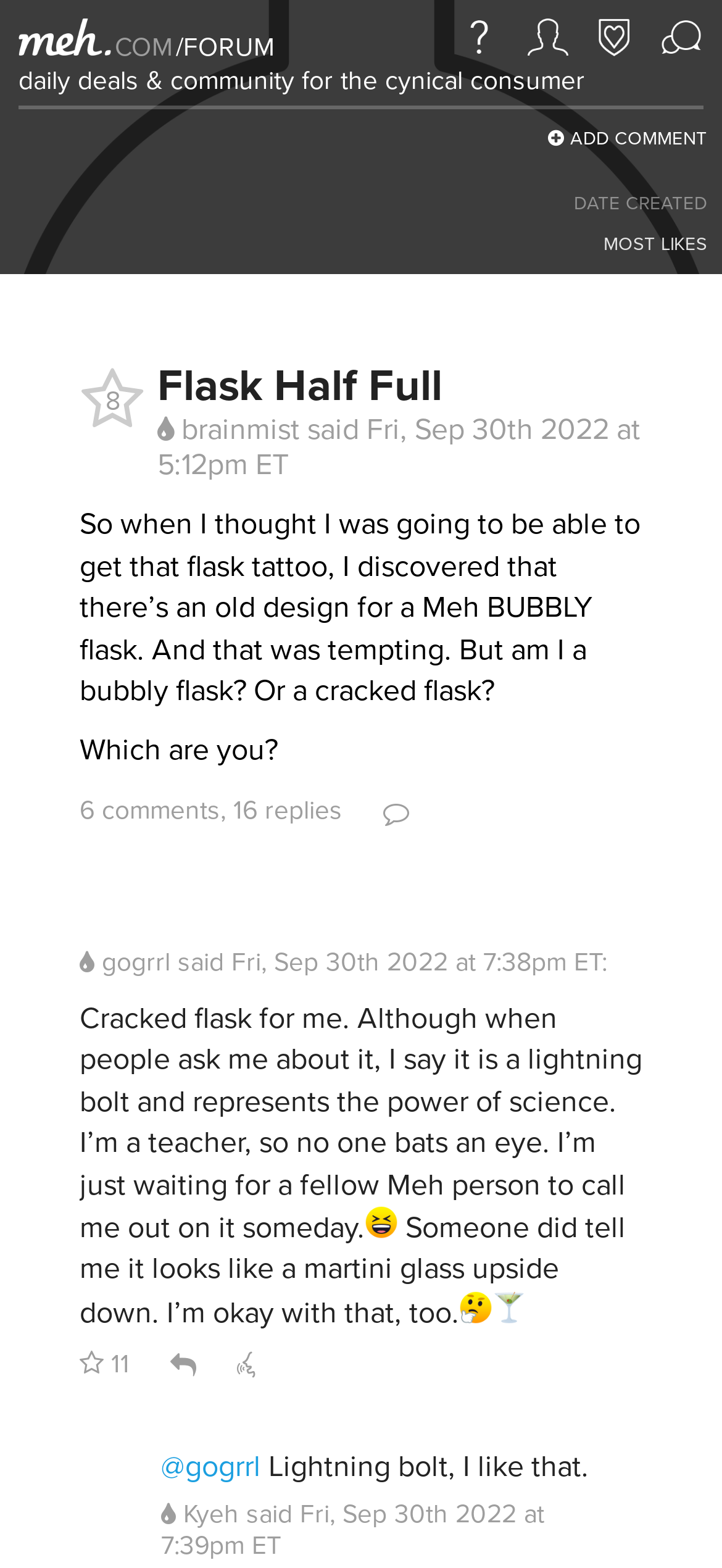Identify the bounding box coordinates of the clickable region necessary to fulfill the following instruction: "Add a comment". The bounding box coordinates should be four float numbers between 0 and 1, i.e., [left, top, right, bottom].

[0.759, 0.079, 0.979, 0.097]